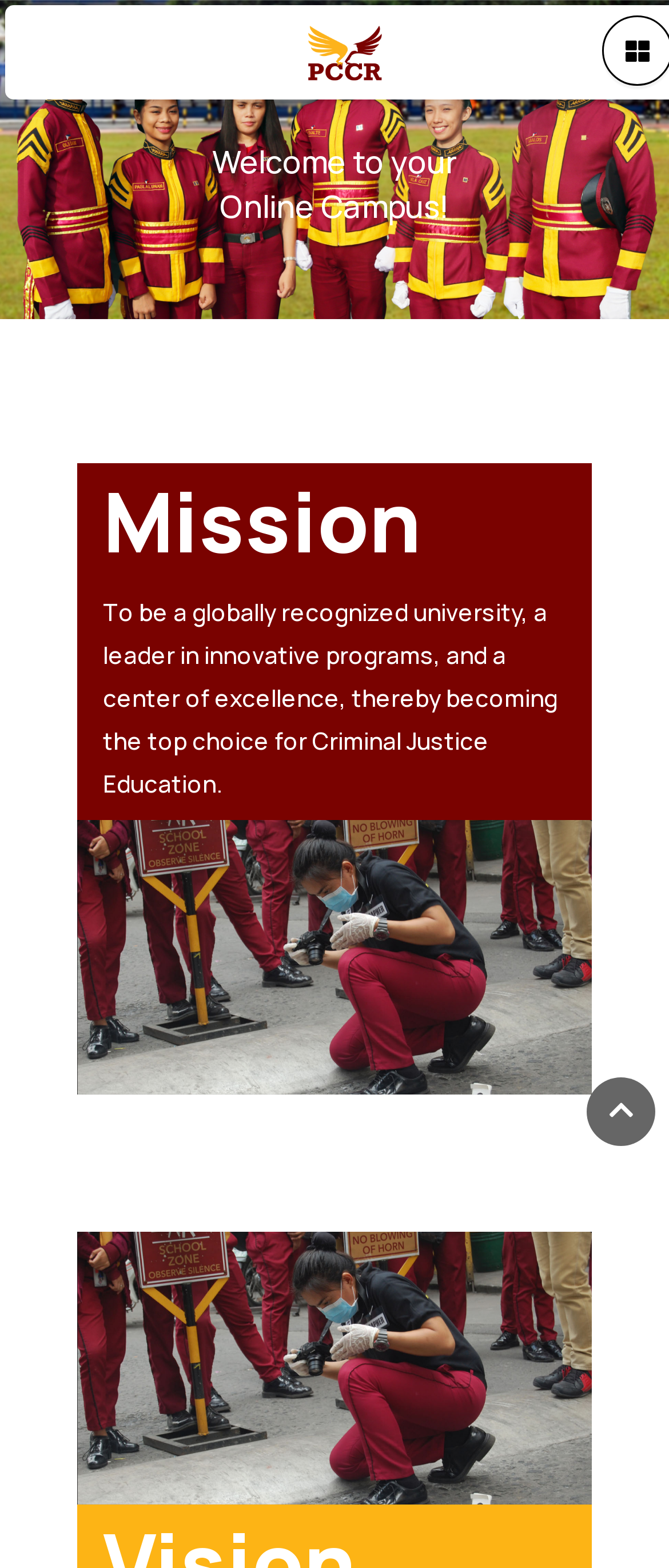Please reply with a single word or brief phrase to the question: 
What is the purpose of the 'Back to top' element?

To navigate to the top